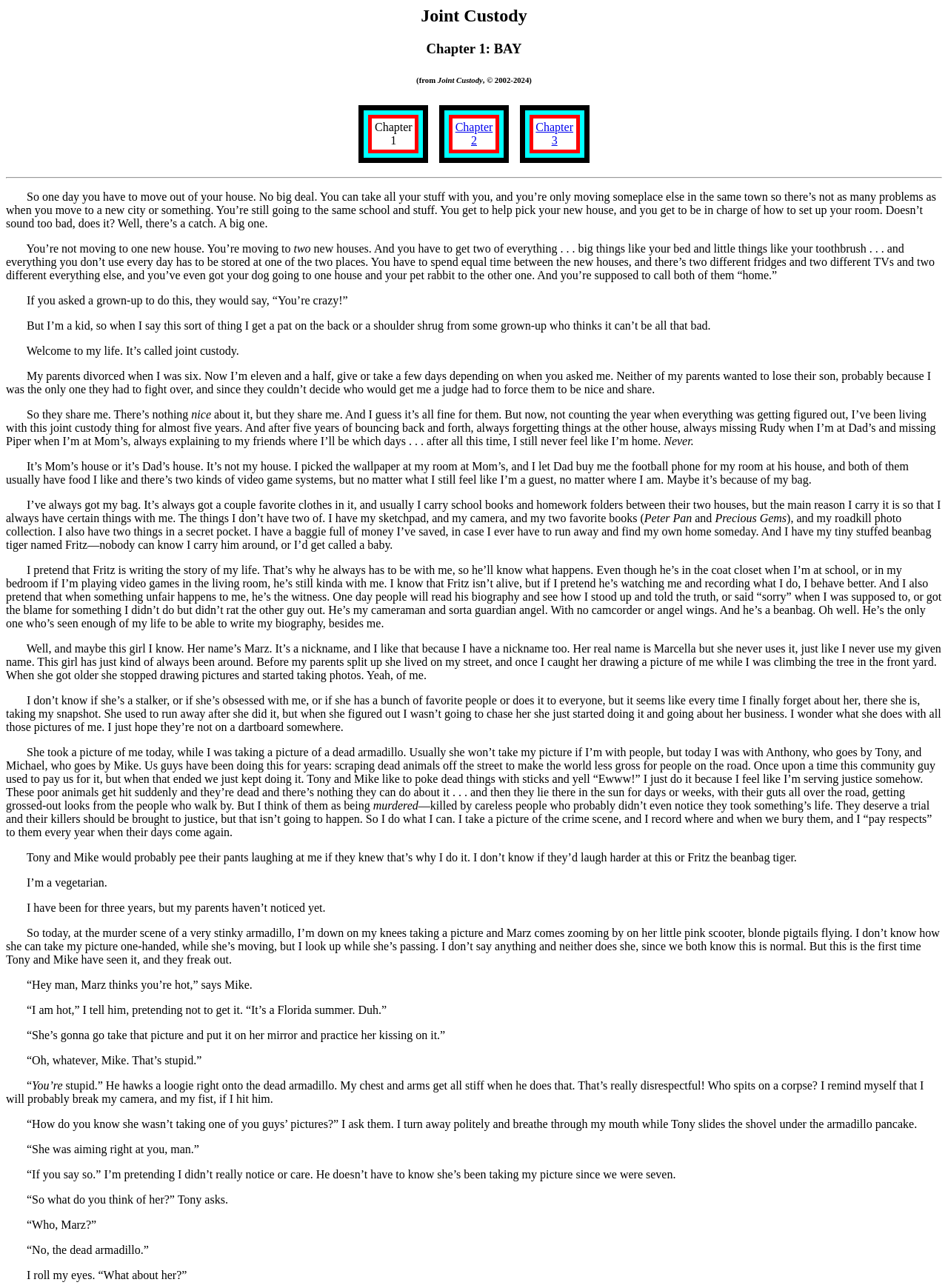Write an exhaustive caption that covers the webpage's main aspects.

This webpage appears to be a writing page, specifically featuring a long fiction piece called "Joint Custody". The page is divided into sections, with headings and paragraphs of text. 

At the top of the page, there are three headings: "Joint Custody", "Chapter 1: BAY", and "(from Joint Custody, © 2002-2024)". Below these headings, there is a table with three columns, each containing a chapter link (Chapter 1, Chapter 2, and Chapter 3). 

The main content of the page is a narrative text, which appears to be a personal and introspective account of a young person's experience with joint custody. The text is divided into paragraphs, with some paragraphs containing only a few words or sentences. The narrative discusses the challenges and emotions that come with living in two separate homes, feeling like a guest in both places, and struggling to find a sense of belonging. 

Throughout the text, there are references to the protagonist's daily life, including their relationships with friends and family members, as well as their personal interests and hobbies. The narrative also touches on themes of identity, morality, and justice, as the protagonist reflects on their experiences and the world around them.